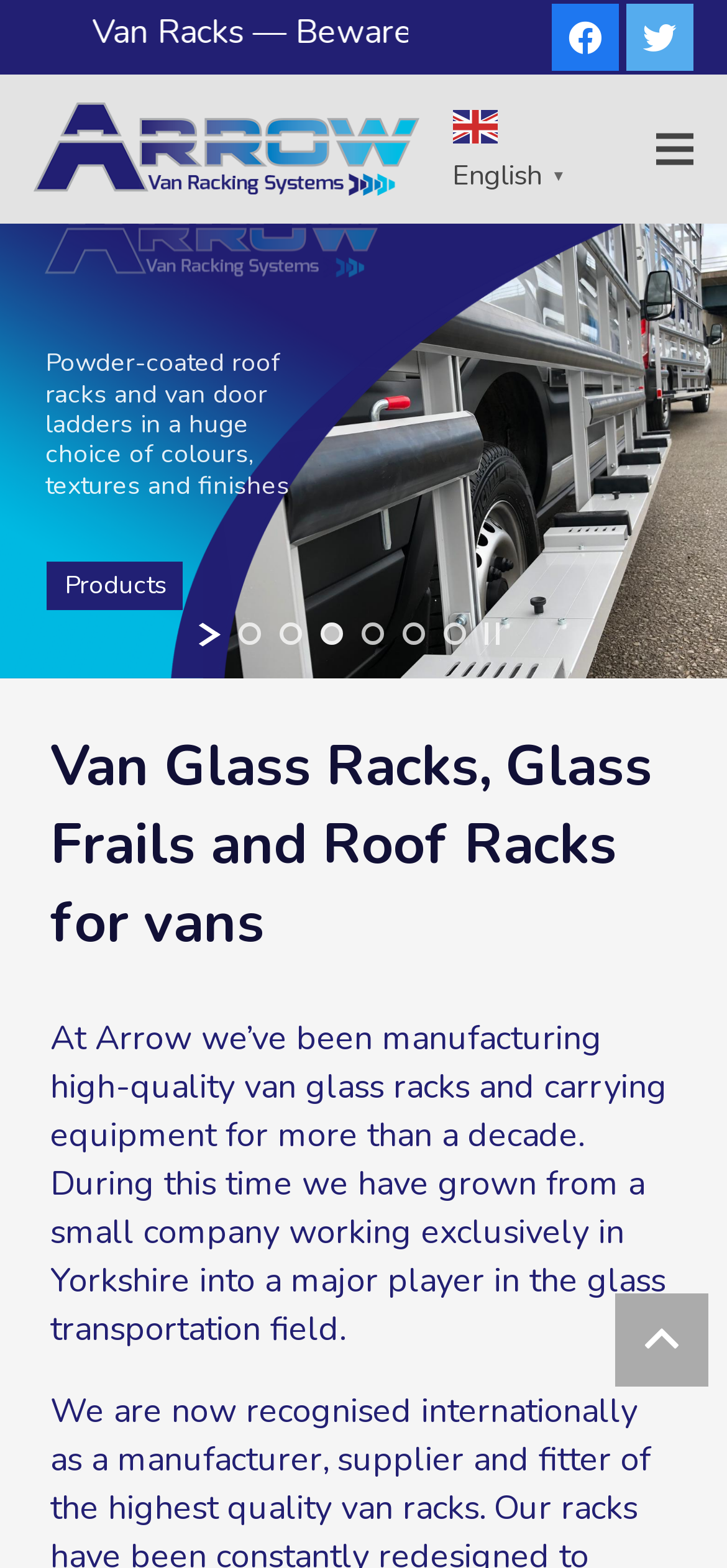Predict the bounding box for the UI component with the following description: "parent_node: Products".

[0.064, 0.36, 0.251, 0.391]